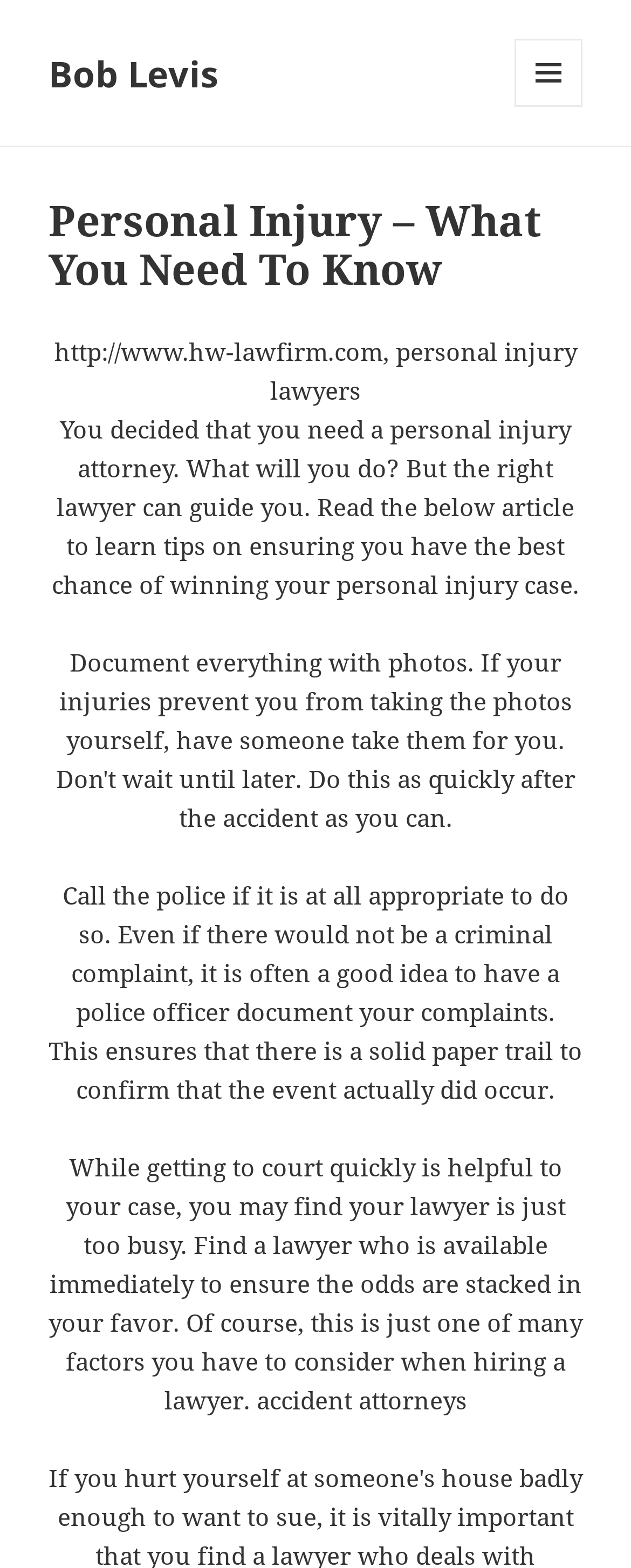Please find the bounding box for the following UI element description. Provide the coordinates in (top-left x, top-left y, bottom-right x, bottom-right y) format, with values between 0 and 1: Menu and widgets

[0.815, 0.025, 0.923, 0.068]